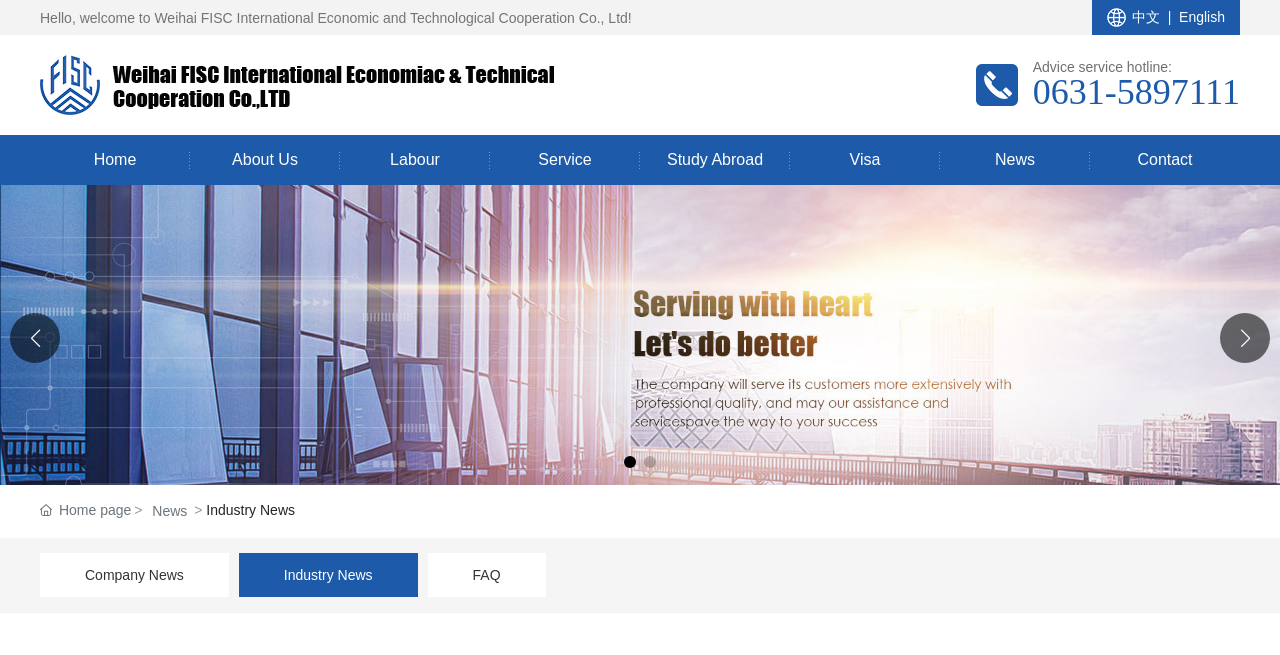What is the company name?
Please elaborate on the answer to the question with detailed information.

The company name can be found in the top-left corner of the webpage, where it is written in a static text element with a bounding box coordinate of [0.031, 0.116, 0.445, 0.14].